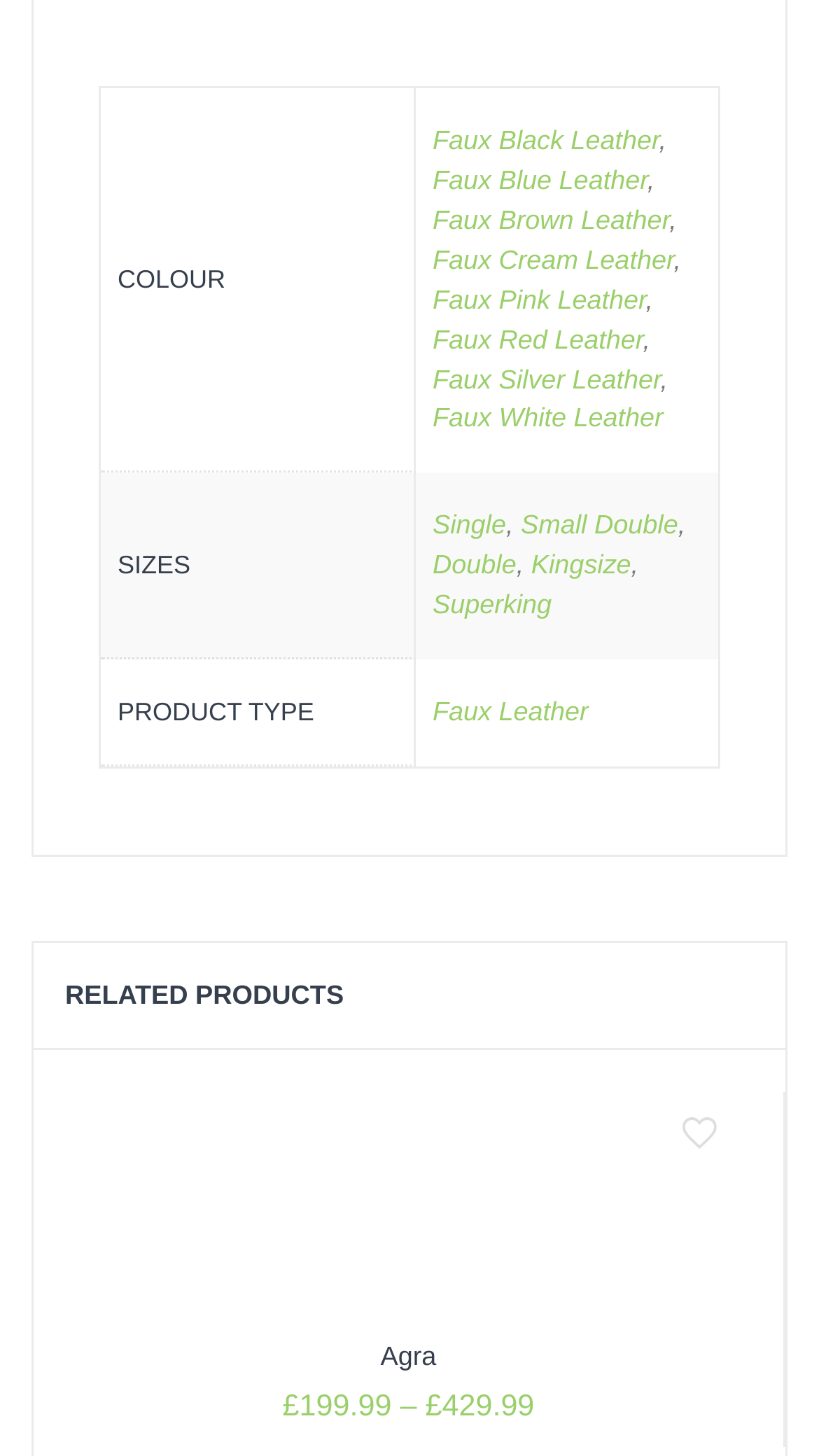Given the element description Add to wishlist, predict the bounding box coordinates for the UI element in the webpage screenshot. The format should be (top-left x, top-left y, bottom-right x, bottom-right y), and the values should be between 0 and 1.

[0.815, 0.75, 0.918, 0.808]